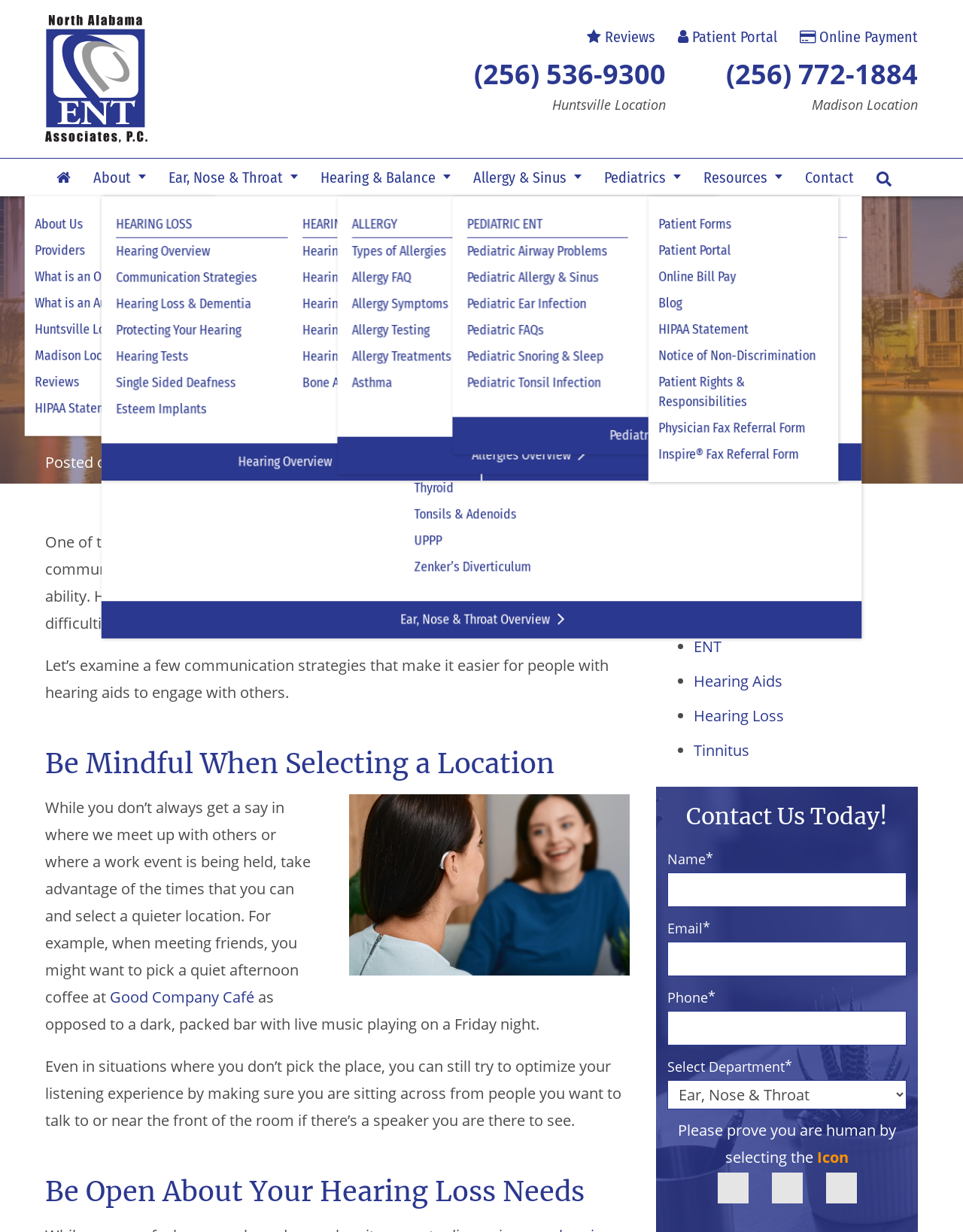Create an in-depth description of the webpage, covering main sections.

This webpage is about communication strategies for people with hearing aids, specifically from North Alabama ENT Associates. At the top, there is a logo and a navigation menu with several links, including "Reviews", "Patient Portal", and "Online Payment". Below the navigation menu, there are two columns of links. The left column has links to different locations, including "Huntsville Location" and "Madison Location", as well as phone numbers for each location. The right column has links to various topics related to ear, nose, and throat health, including "Ear, Nose & Throat", "Sleep & Snoring", and "Speech & Swallowing". Each of these topics has a dropdown menu with more specific links, such as "Ear Infection" and "Sleep Apnea".

In the main content area, there is a title "Communication Strategies for People With Hearing Aids" and a brief introduction to the topic. Below the introduction, there are several links to subtopics, including "Hearing Loss", "Hearing Aids", and "Communication Strategies". Each of these links has a dropdown menu with more specific links, such as "Hearing Overview" and "Hearing Aid Accessories".

Overall, the webpage is organized into several sections, with a navigation menu at the top and a main content area with links to various topics and subtopics related to hearing health and communication strategies.